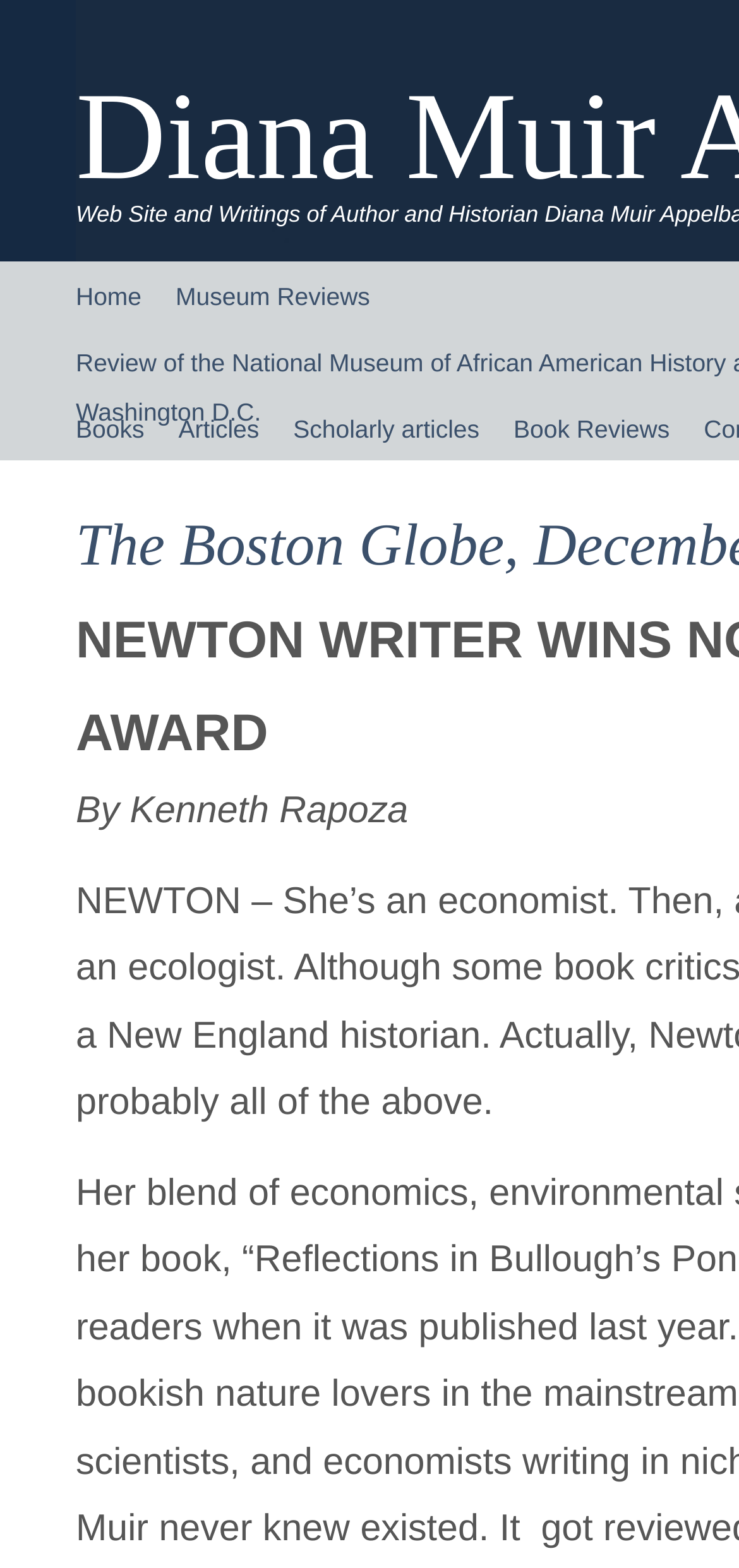Using the format (top-left x, top-left y, bottom-right x, bottom-right y), and given the element description, identify the bounding box coordinates within the screenshot: Home

[0.103, 0.167, 0.192, 0.209]